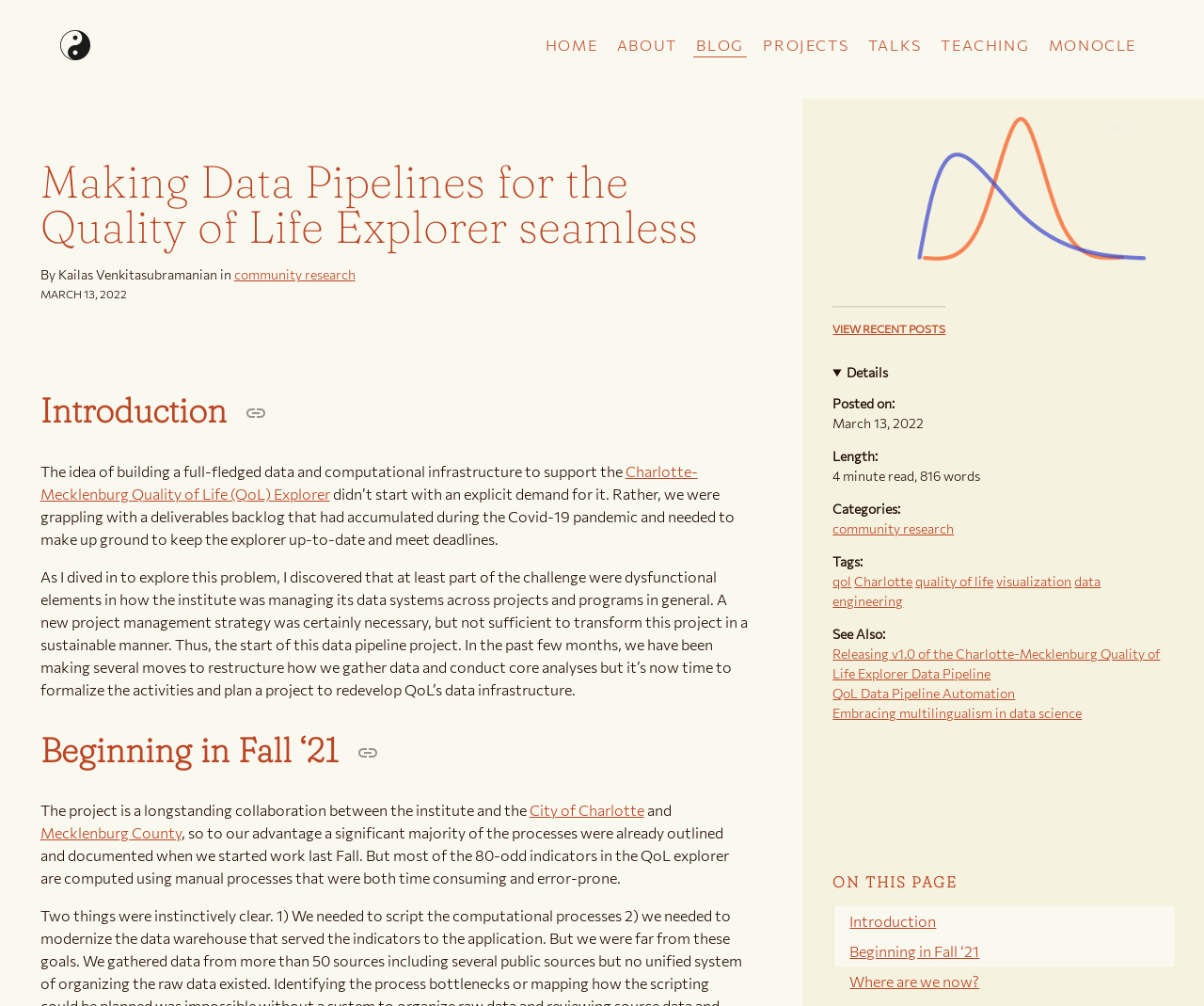Explain the webpage's layout and main content in detail.

This webpage is Kailas Venkitasubramanian's personal website, with a focus on a specific blog post titled "Making Data Pipelines for the Quality of Life Explorer seamless". 

At the top of the page, there is a navigation menu with links to different sections of the website, including "HOME", "ABOUT", "BLOG", "PROJECTS", "TALKS", "TEACHING", and "MONOCLE". 

Below the navigation menu, there is a header section with the title of the blog post, "Making Data Pipelines for the Quality of Life Explorer seamless", and a subtitle "By Kailas Venkitasubramanian in community research MARCH 13, 2022". 

The main content of the blog post is divided into several sections, including "Introduction", "Beginning in Fall ‘21", and others. Each section has a heading and several paragraphs of text, with links to other relevant pages or resources. 

On the right side of the page, there is a sidebar with a "VIEW RECENT POSTS" link and a details section that provides metadata about the blog post, including the date posted, length, categories, and tags. 

There is also an image on the page, located below the navigation menu and above the main content. 

At the bottom of the page, there is a section titled "ON THIS PAGE" with links to different sections of the blog post.